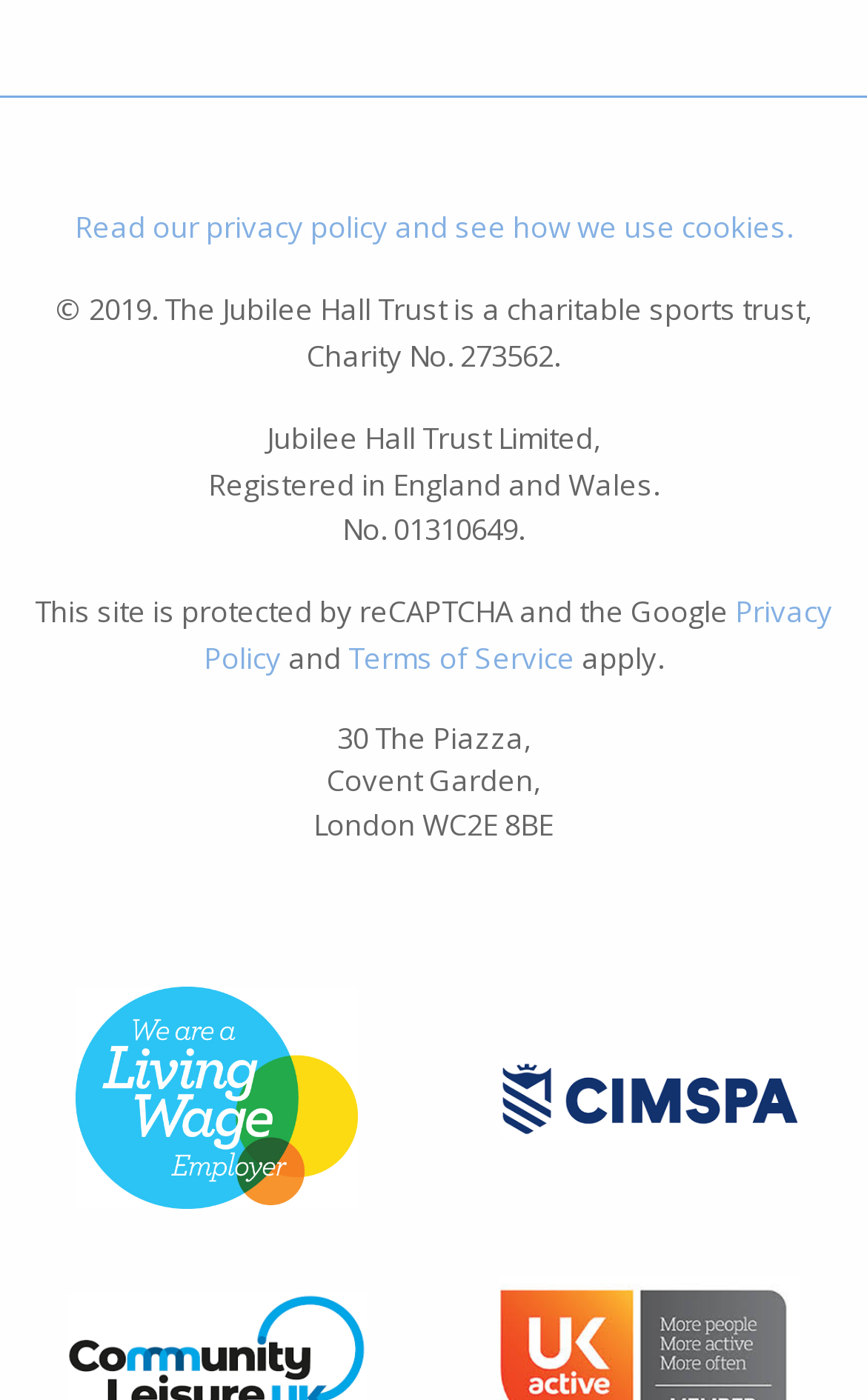Identify the bounding box for the described UI element: "Privacy Policy".

[0.235, 0.423, 0.96, 0.484]